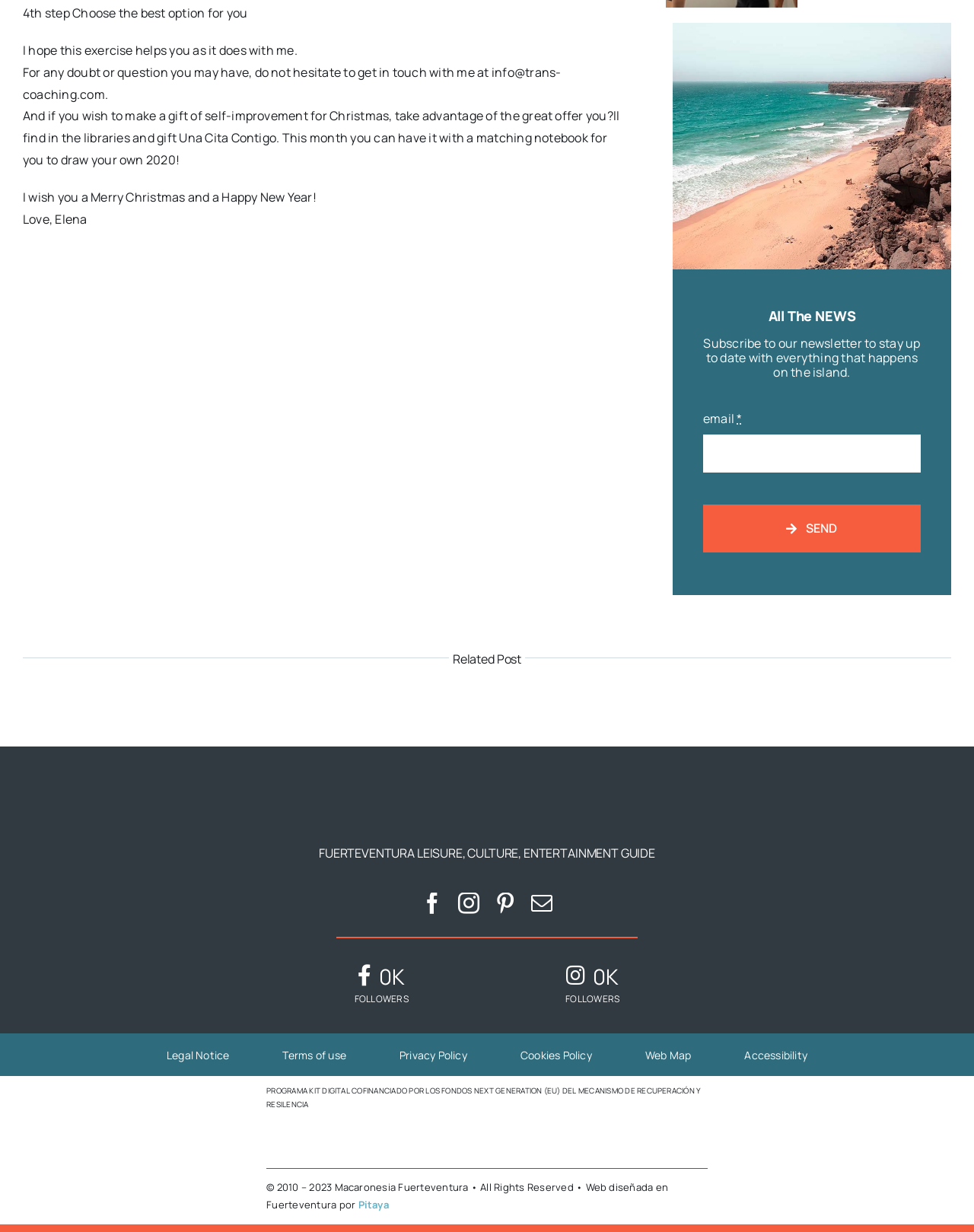Please determine the bounding box coordinates of the clickable area required to carry out the following instruction: "Visit the Facebook page". The coordinates must be four float numbers between 0 and 1, represented as [left, top, right, bottom].

[0.432, 0.724, 0.454, 0.742]